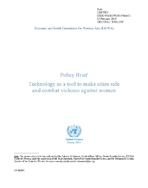Who issued the policy brief?
From the image, respond using a single word or phrase.

United Nations Economic and Social Commission for Western Asia (ESCWA)